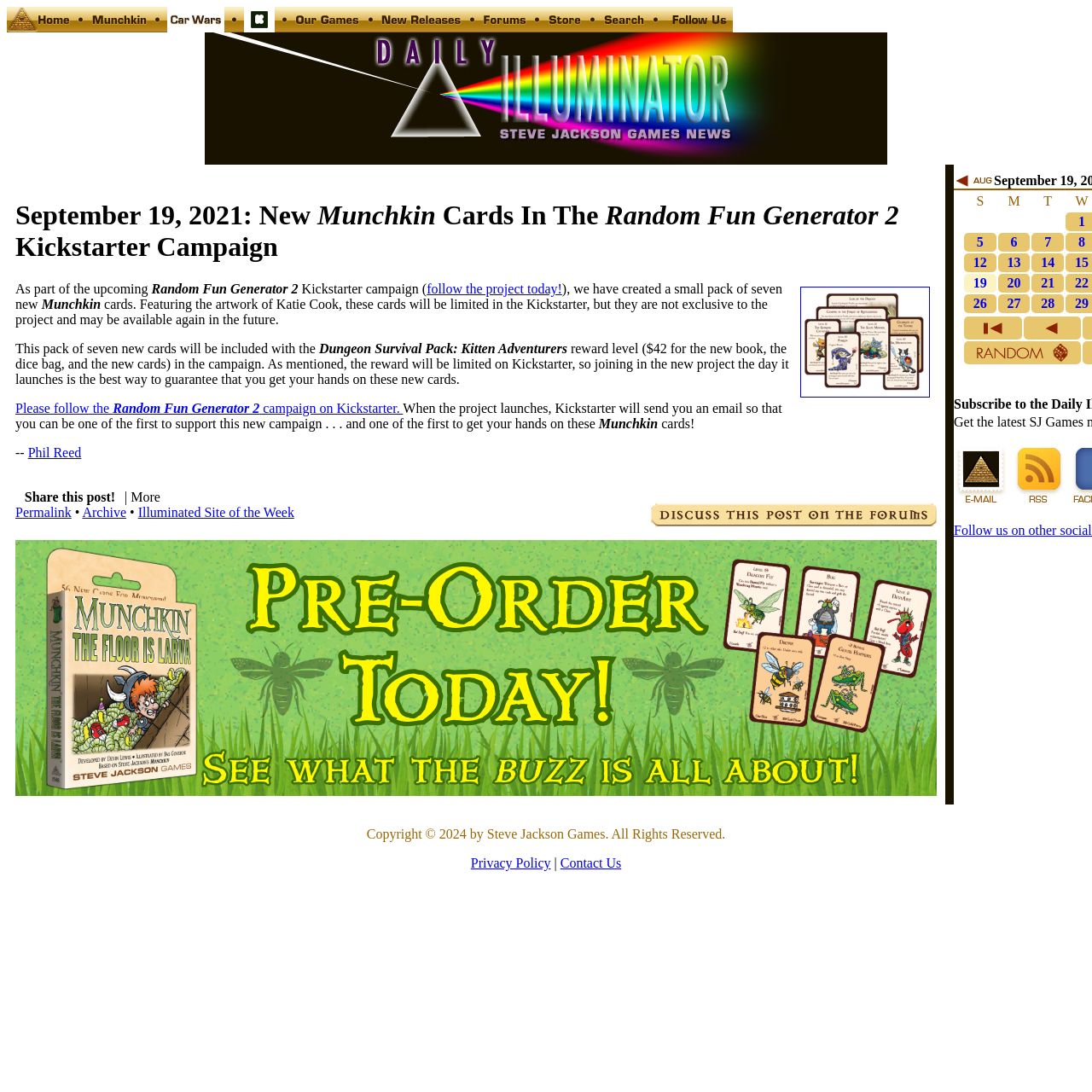Give a complete and precise description of the webpage's appearance.

The webpage is a blog post titled "New Munchkin Cards In The Random Fun Generator 2 Kickstarter Campaign" on the Daily Illuminator website. At the top of the page, there is a navigation menu with 12 links, including "Home", "Munchkin", "Car Wars", "Kickstarter", and others, each accompanied by a small icon. 

Below the navigation menu, the main content of the page is a blog post with a heading that matches the title of the page. The post announces the creation of seven new Munchkin cards as part of the upcoming Random Fun Generator 2 Kickstarter campaign. The cards feature the artwork of Katie Cook and will be limited in the Kickstarter campaign, but may be available again in the future. The post also mentions that the cards will be included with the Dungeon Survival Pack: Kitten Adventurers reward level in the campaign.

The post includes several links, including one to follow the project on Kickstarter, and another to discuss the post on the forums. There are also links to share the post, view more, and access the permalink, archive, and illuminated site of the week.

To the right of the main content, there is a sidebar with a calendar for August 2021, with links to specific dates. Below the calendar, there is a banner link to "2024 Munchkin The Floor Is Larva".

At the very bottom of the page, there is a small image with a link to "Daily Illuminator".